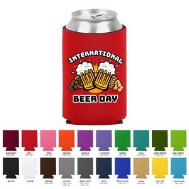Refer to the image and provide a thorough answer to this question:
What is the function of the can cooler?

The caption states that the product is perfect for keeping beverages cold while celebrating the fun and camaraderie of International Beer Day, implying that the primary function of the can cooler is to keep drinks cold.